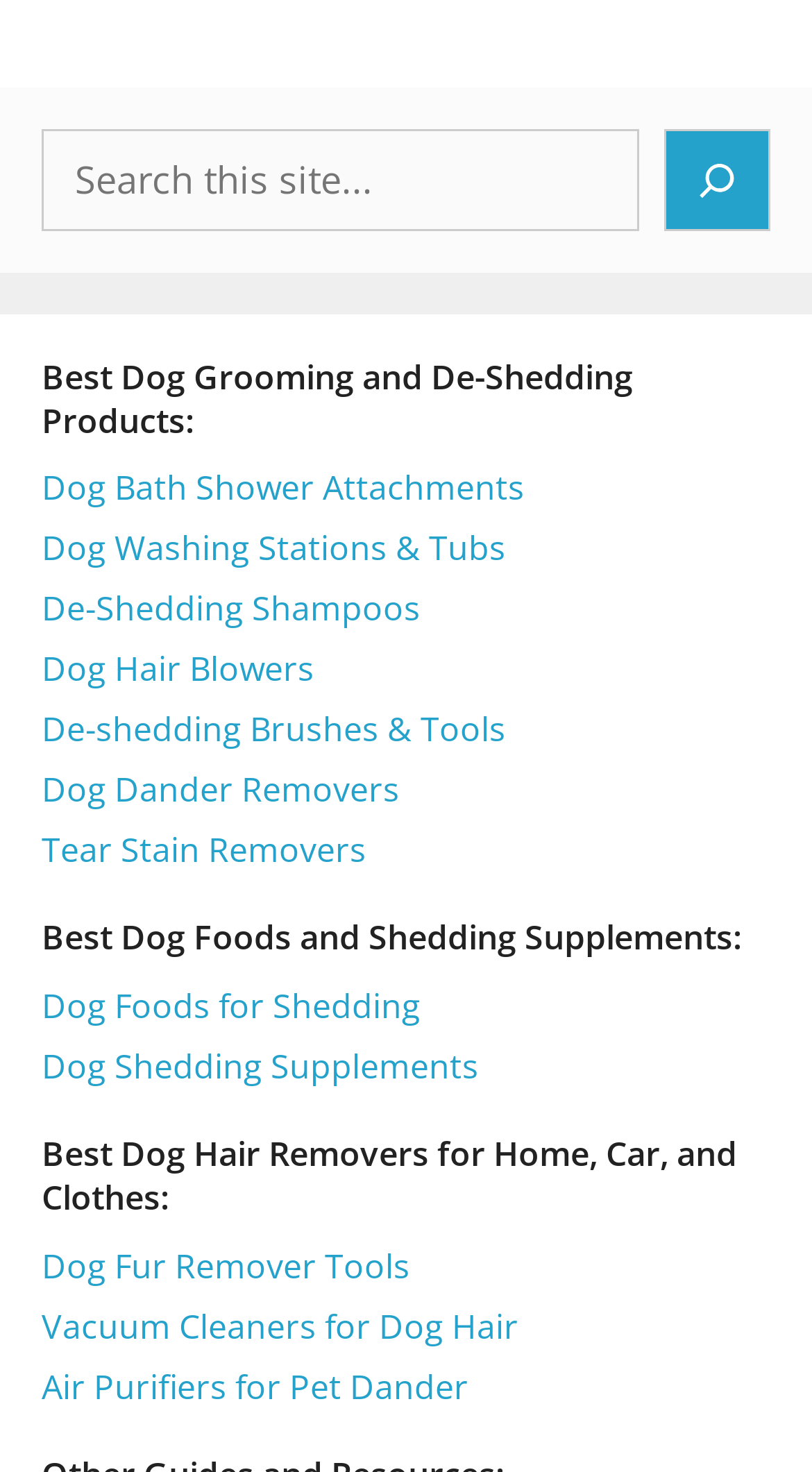Can you pinpoint the bounding box coordinates for the clickable element required for this instruction: "Learn about dog bath shower attachments"? The coordinates should be four float numbers between 0 and 1, i.e., [left, top, right, bottom].

[0.051, 0.316, 0.646, 0.347]